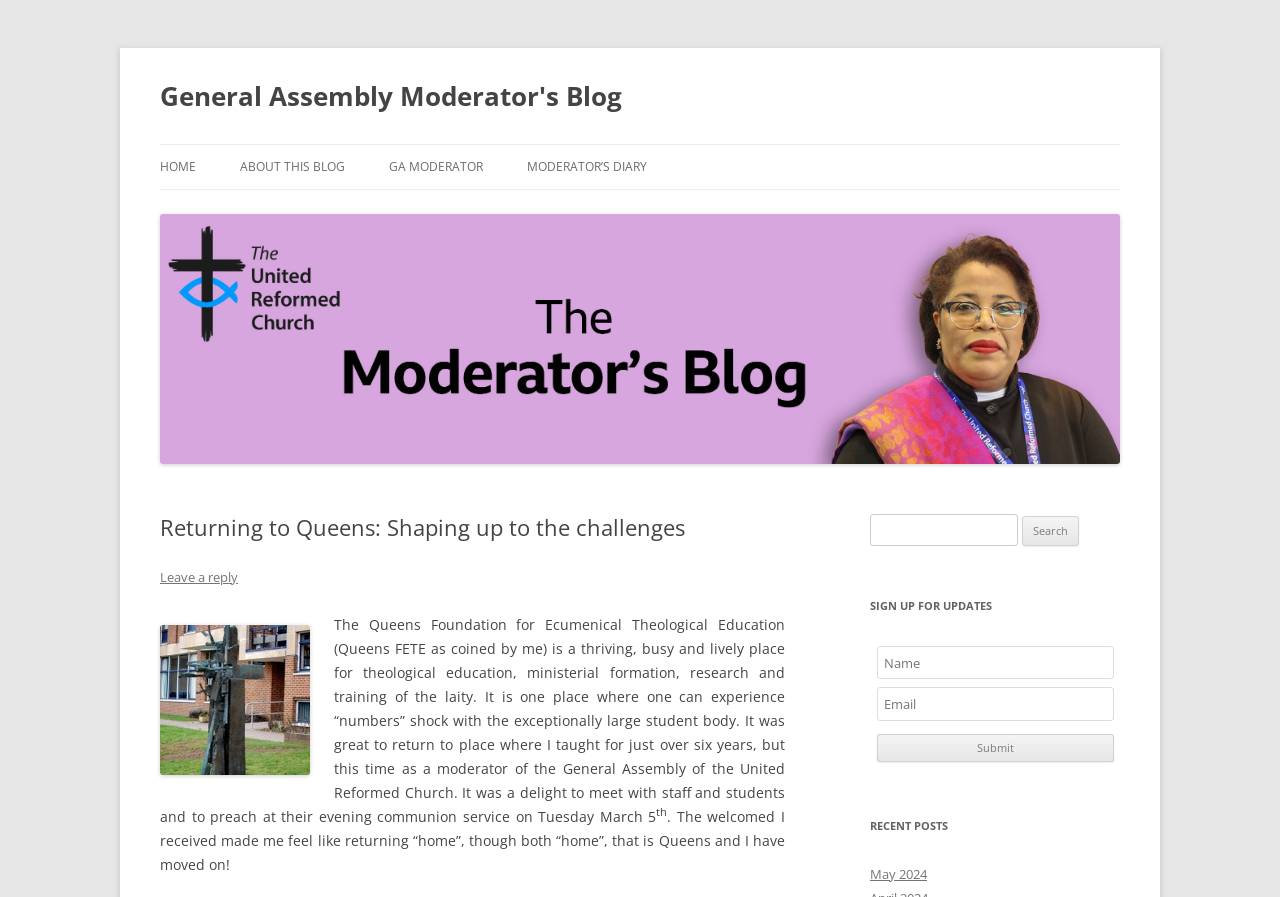Describe all the visual and textual components of the webpage comprehensively.

The webpage is a blog post titled "Returning to Queens: Shaping up to the challenges" on the General Assembly Moderator's Blog. At the top, there is a heading with the blog's title, accompanied by a link to the blog's homepage. Below this, there are several navigation links, including "HOME", "ABOUT THIS BLOG", "GA MODERATOR", and "MODERATOR'S DIARY", aligned horizontally across the page.

To the right of the navigation links, there is a search bar with a label "Search for:" and a text input field. Below the search bar, there is a section titled "SIGN UP FOR UPDATES" with input fields for name and email, and a submit button.

The main content of the blog post is located below the navigation links and search bar. It features a heading with the title of the post, followed by a paragraph of text describing the author's experience returning to the Queens Foundation for Ecumenical Theological Education. The text is accompanied by an image related to the topic.

At the bottom of the page, there is a section titled "RECENT POSTS" with a link to a post from May 2024. There is also a link to leave a reply to the current post.